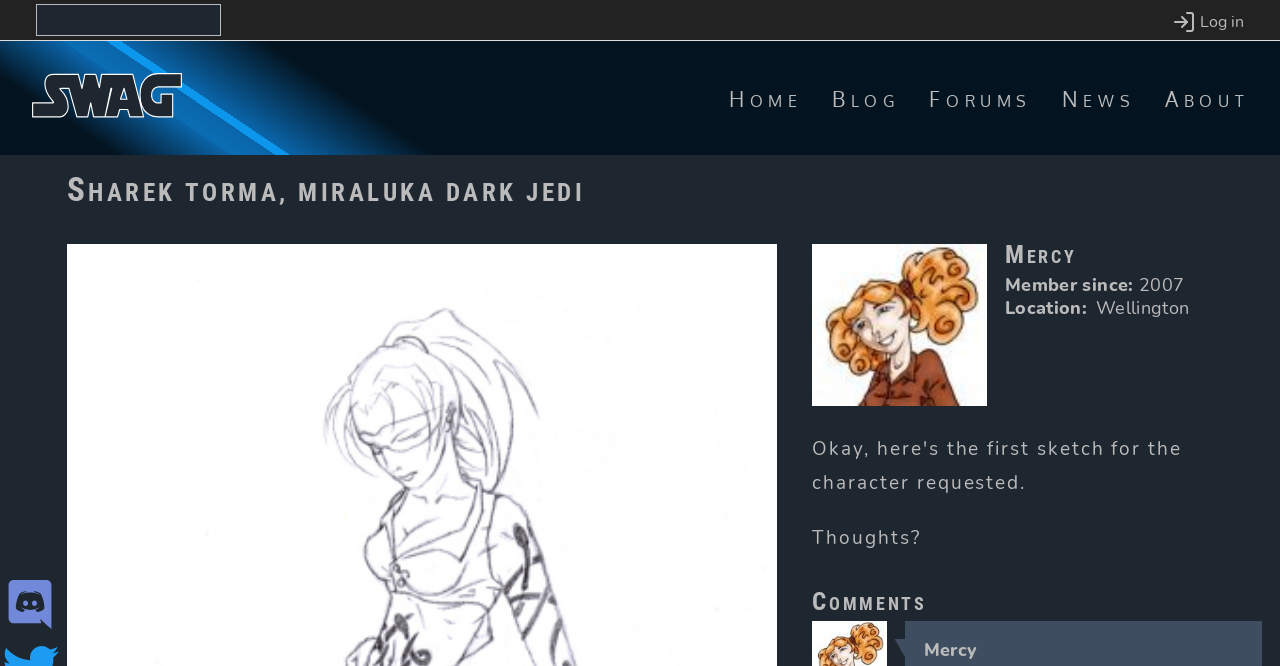Bounding box coordinates are to be given in the format (top-left x, top-left y, bottom-right x, bottom-right y). All values must be floating point numbers between 0 and 1. Provide the bounding box coordinate for the UI element described as: alt="Home"

[0.025, 0.153, 0.142, 0.186]